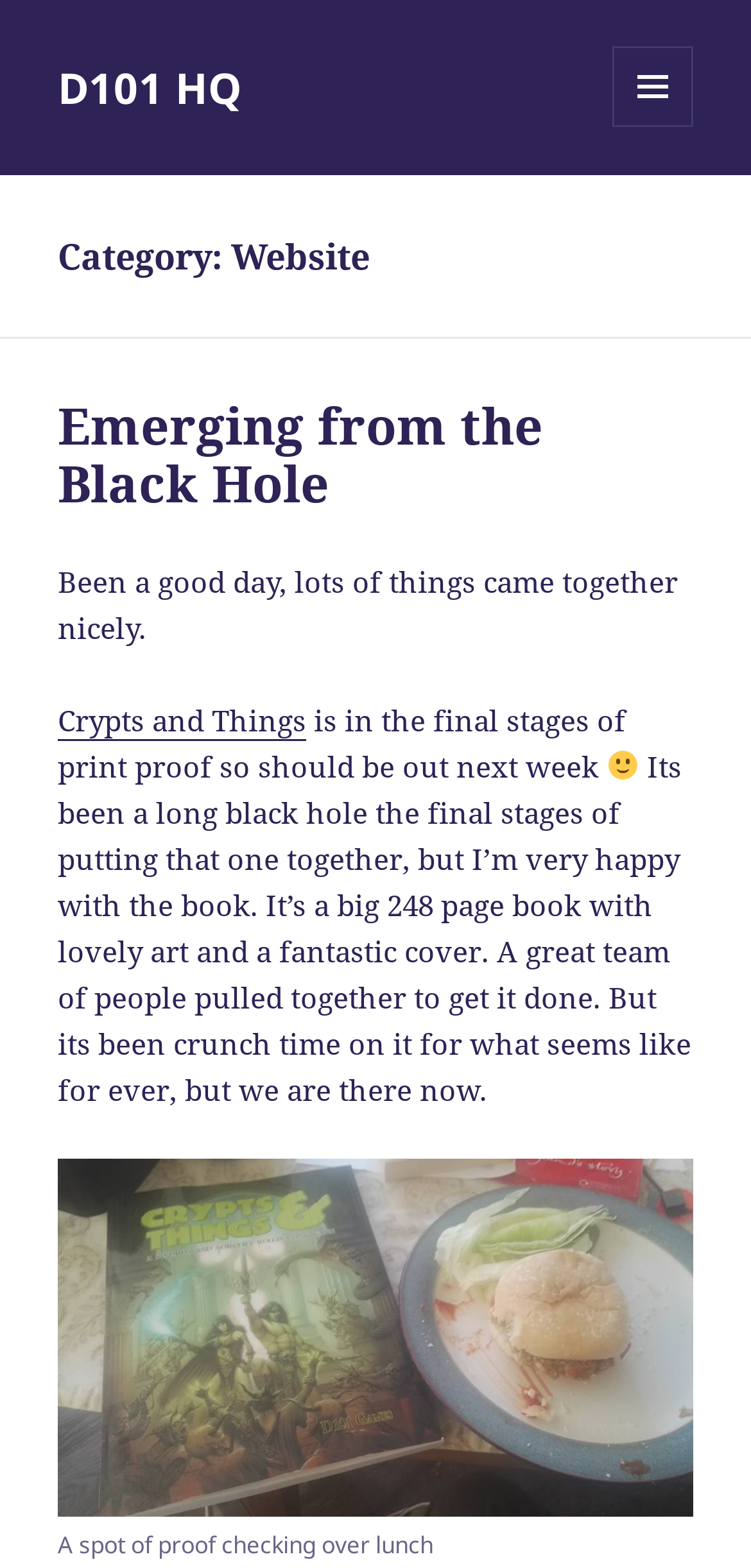Please provide the bounding box coordinate of the region that matches the element description: Menu and widgets. Coordinates should be in the format (top-left x, top-left y, bottom-right x, bottom-right y) and all values should be between 0 and 1.

[0.815, 0.029, 0.923, 0.081]